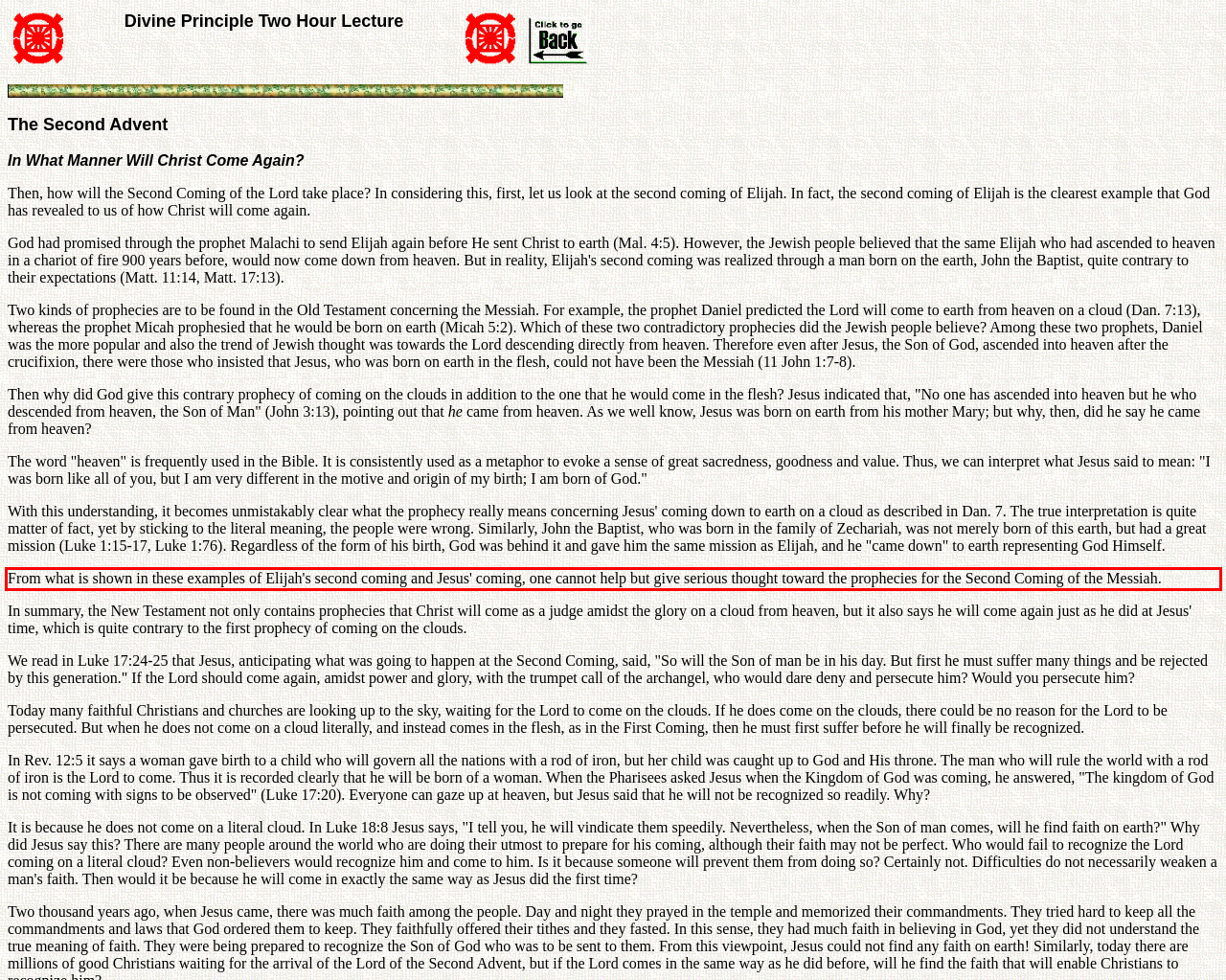Examine the screenshot of the webpage, locate the red bounding box, and generate the text contained within it.

From what is shown in these examples of Elijah's second coming and Jesus' coming, one cannot help but give serious thought toward the prophecies for the Second Coming of the Messiah.